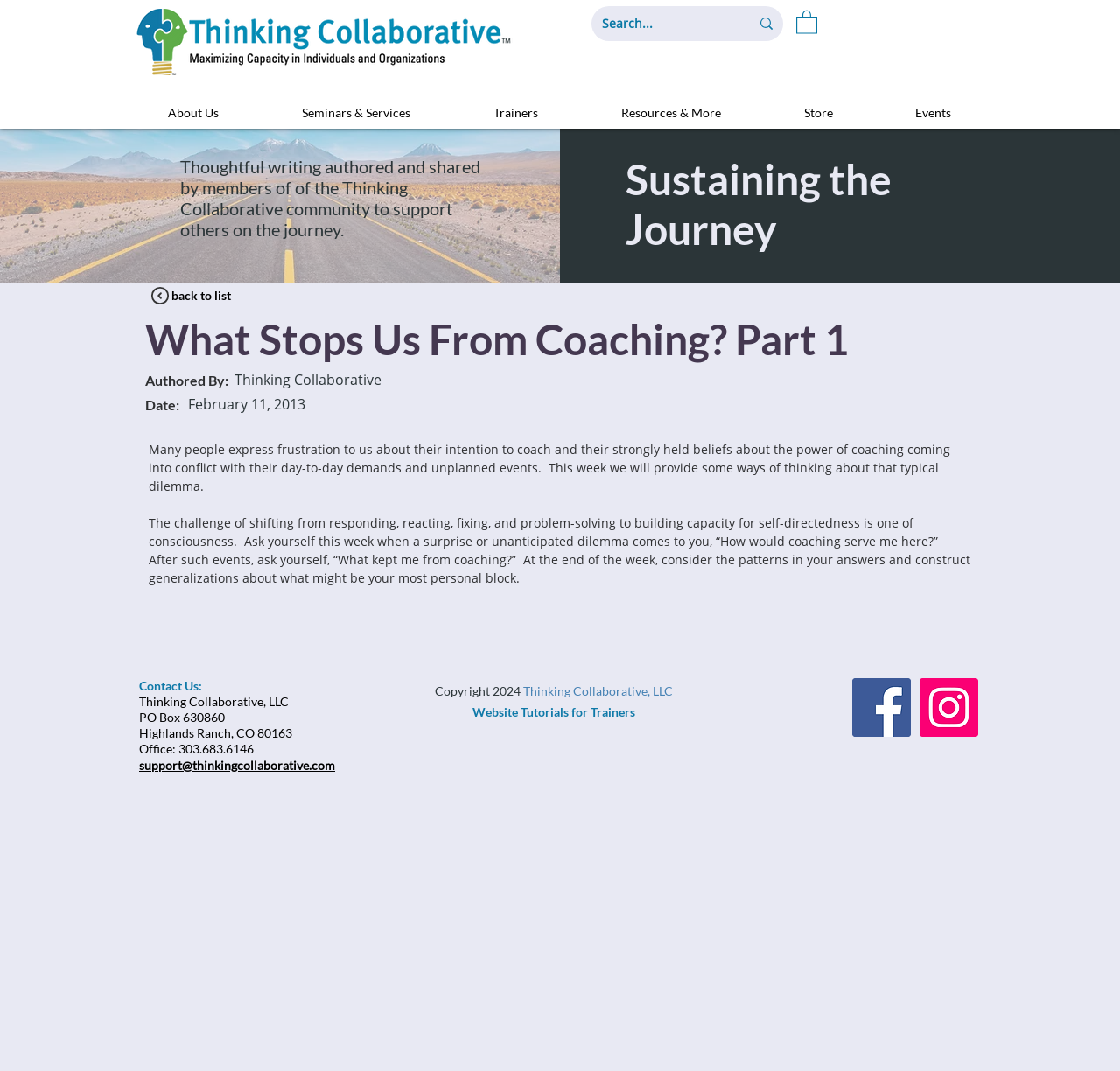Determine the bounding box coordinates of the region I should click to achieve the following instruction: "View events". Ensure the bounding box coordinates are four float numbers between 0 and 1, i.e., [left, top, right, bottom].

[0.78, 0.089, 0.882, 0.121]